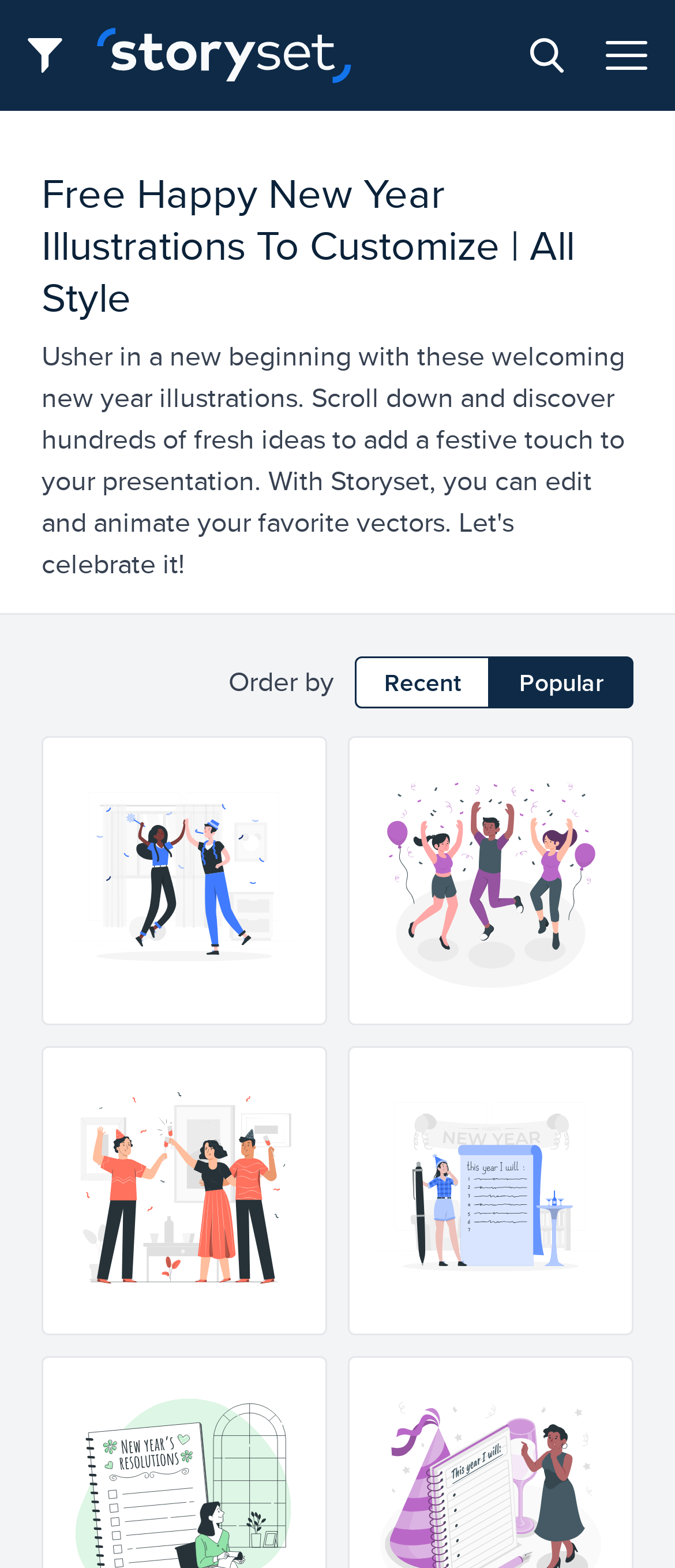What is the logo of the website?
Using the visual information from the image, give a one-word or short-phrase answer.

Storyset